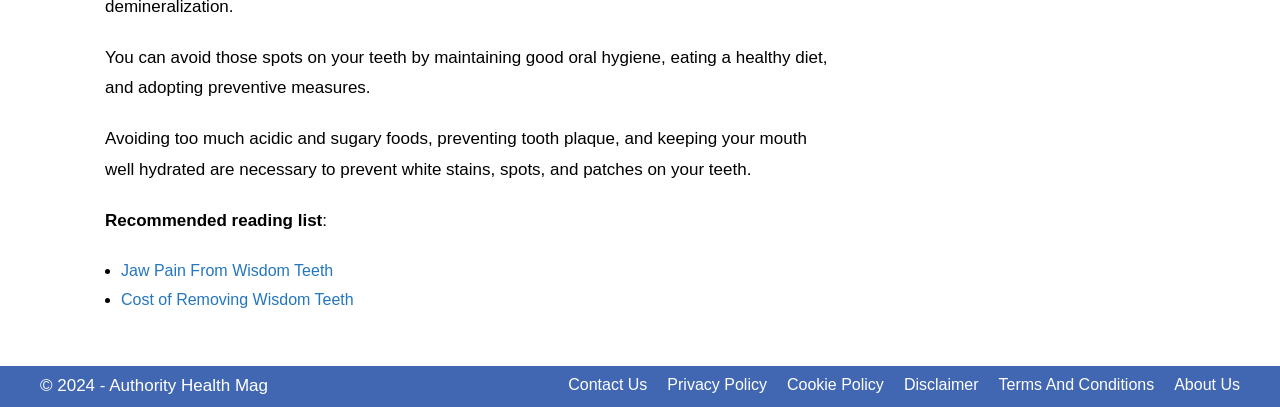Provide a brief response using a word or short phrase to this question:
What is the purpose of the text at the top of the webpage?

To provide oral health tips